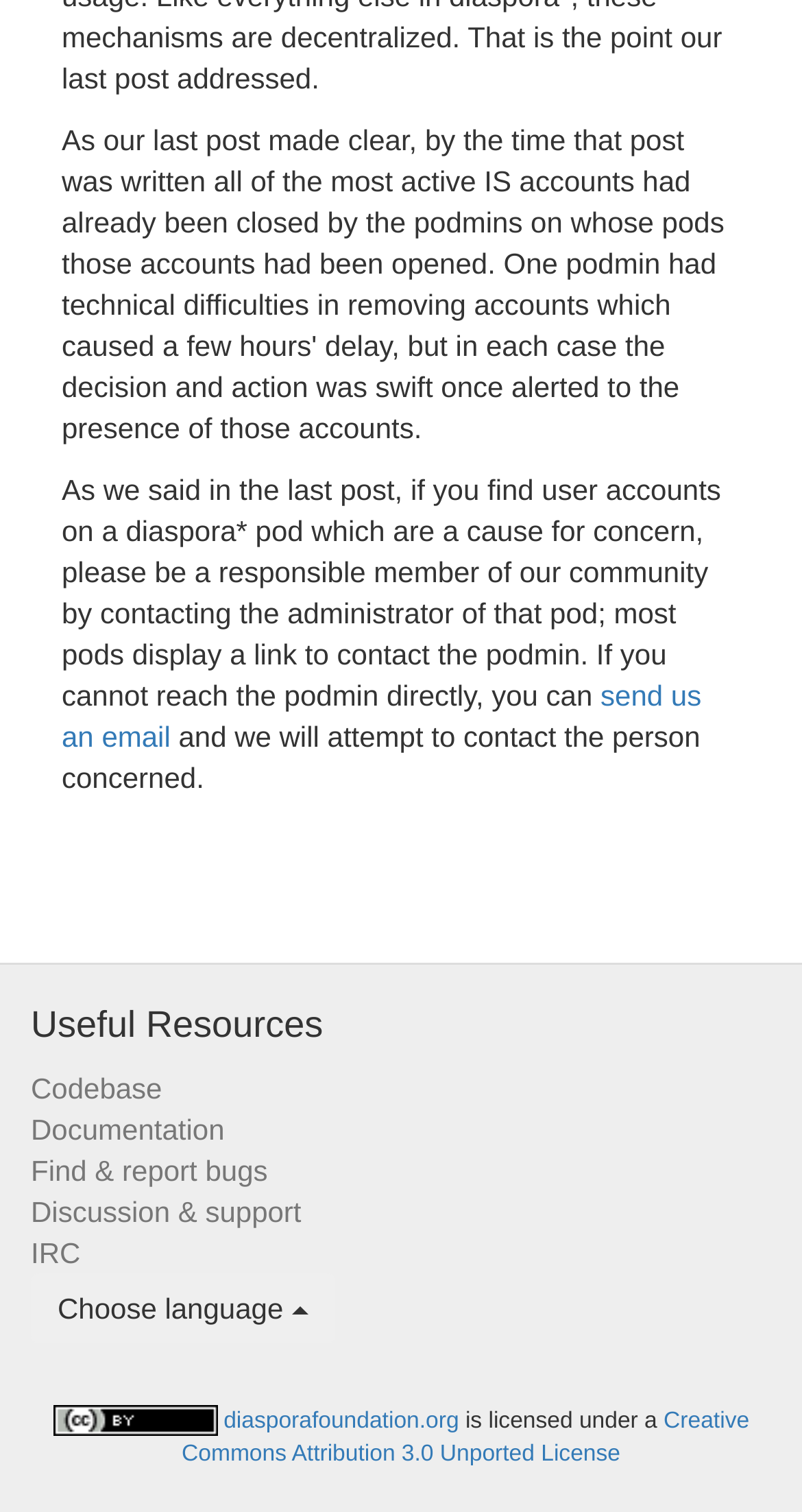Please provide the bounding box coordinates for the element that needs to be clicked to perform the following instruction: "visit the Codebase". The coordinates should be given as four float numbers between 0 and 1, i.e., [left, top, right, bottom].

[0.038, 0.708, 0.202, 0.73]